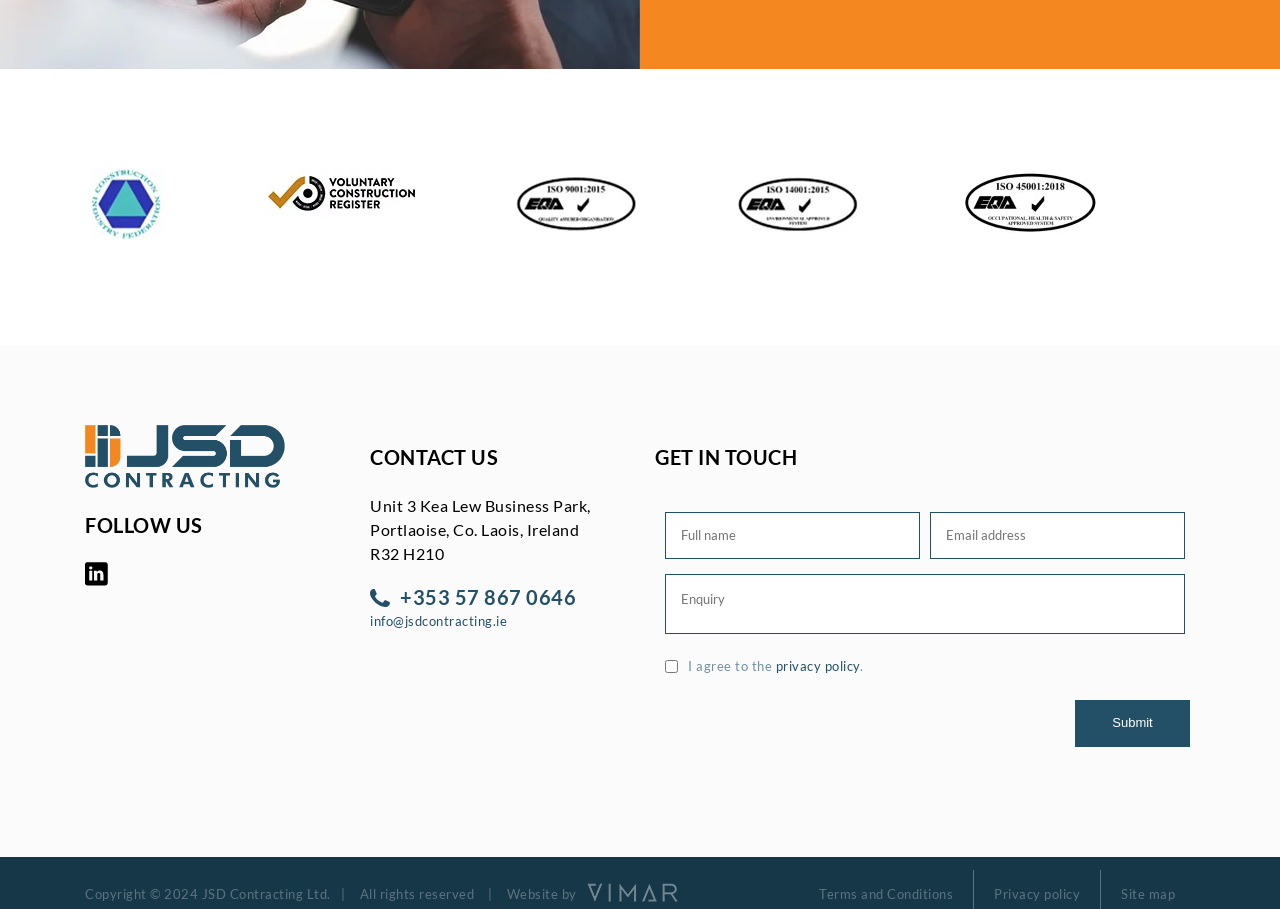What is the function of the button?
Using the image as a reference, give a one-word or short phrase answer.

To submit the form